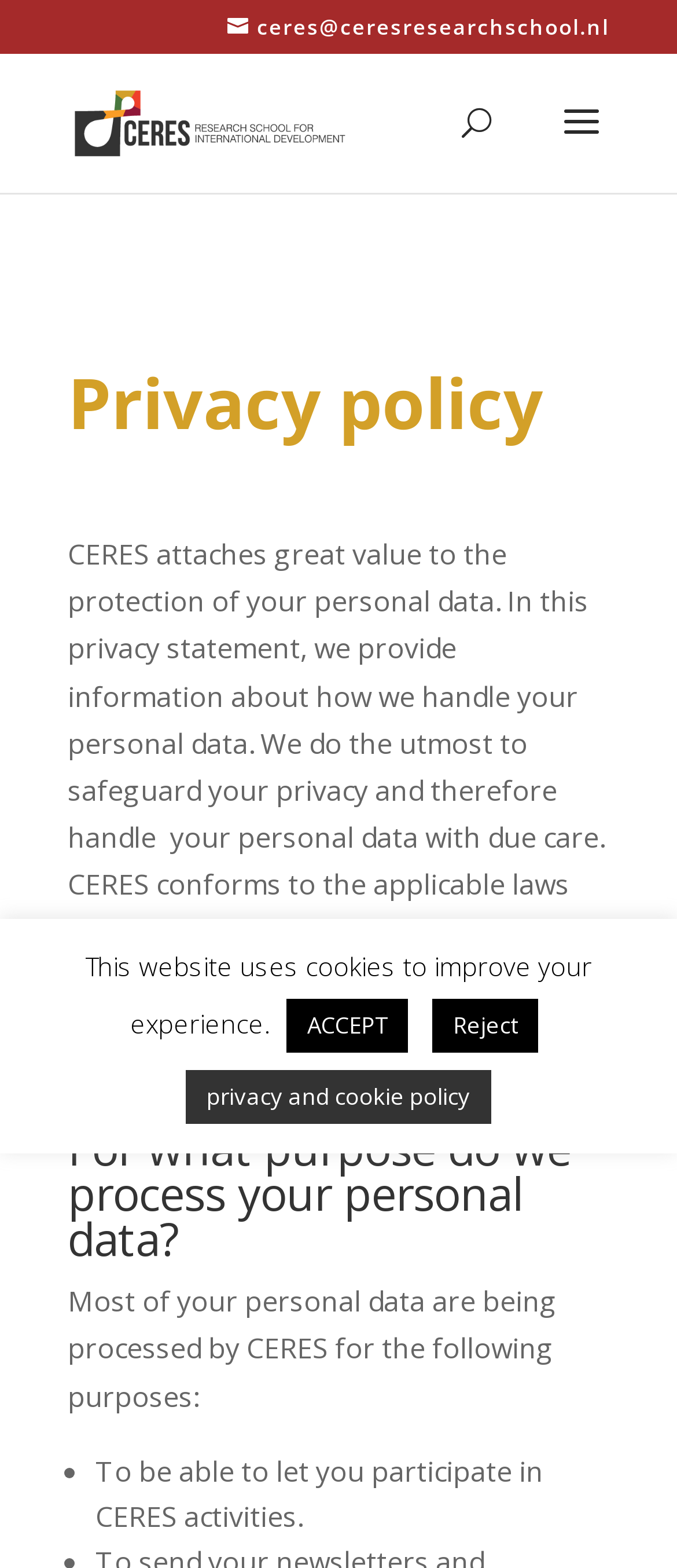Kindly respond to the following question with a single word or a brief phrase: 
What is the alternative to clicking 'ACCEPT' for cookies?

Reject